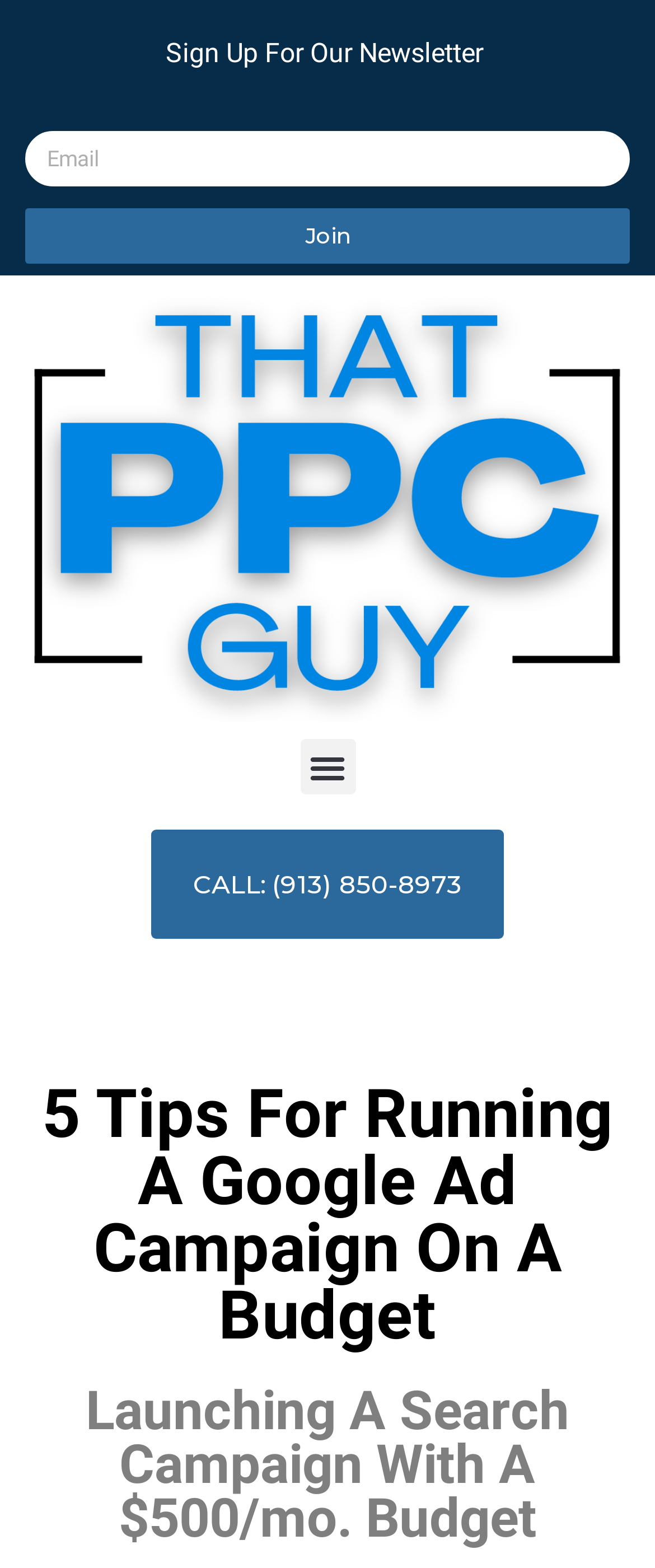Please provide a detailed answer to the question below based on the screenshot: 
What is the topic of the webpage?

The webpage has headings that mention 'Google Ad Campaign' and 'Search Campaign', indicating that the topic of the webpage is related to running a Google Ad campaign.